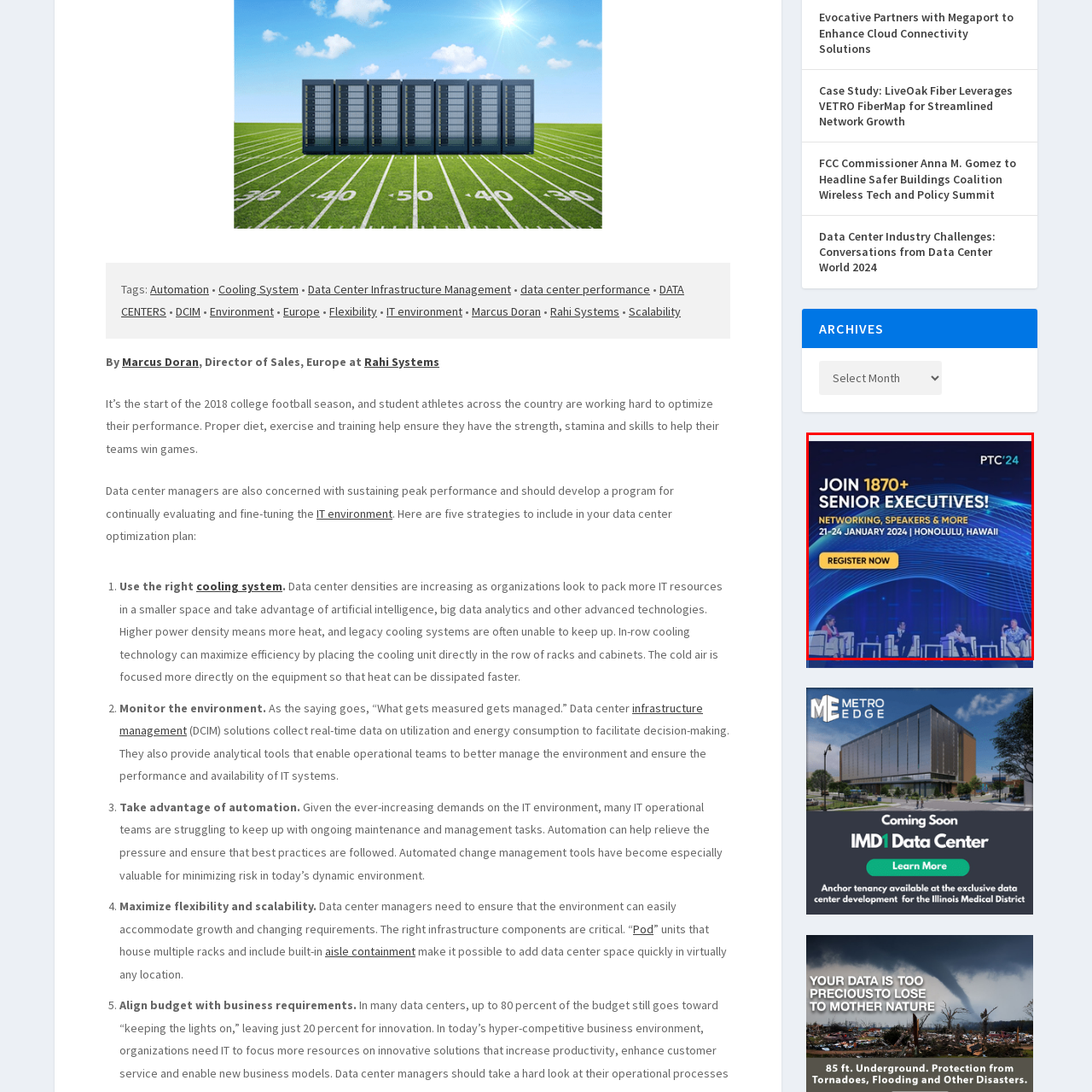How many senior executives are expected to attend the PTC'24 event? Study the image bordered by the red bounding box and answer briefly using a single word or a phrase.

1,870